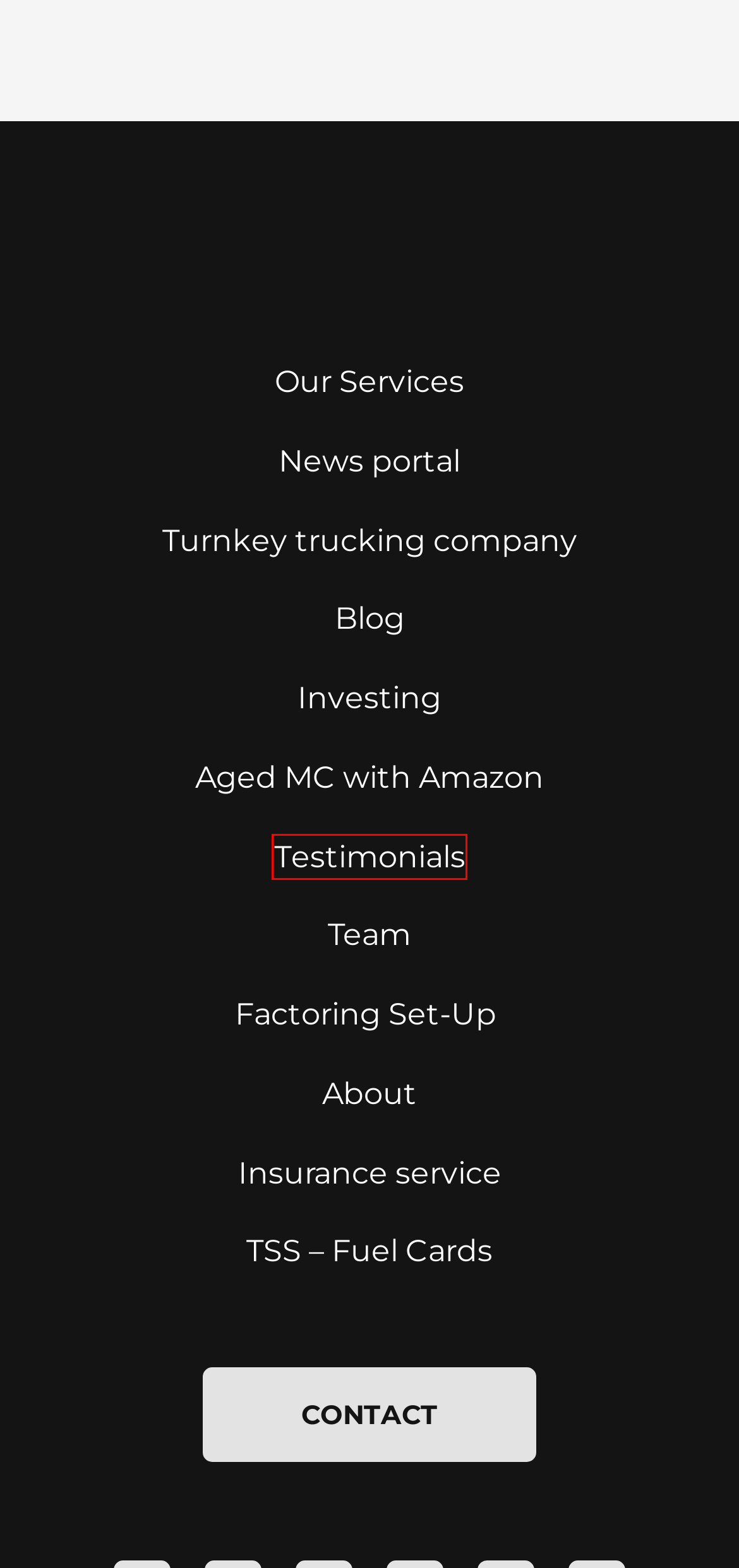Review the screenshot of a webpage that includes a red bounding box. Choose the most suitable webpage description that matches the new webpage after clicking the element within the red bounding box. Here are the candidates:
A. WEX — Fuel Cards
B. TURNKEY TRUCKING COMPANY - Truckstaff
C. Investment platform - Truckstaff
D. Factoring Set-Up  - Truckstaff
E. Trucking business news - Truckstaff
F. Our Team - Truckstaff
G. Reviews about TruckStaff Solutions - Truckstaff
H. AGED MC WITH AMAZON

G